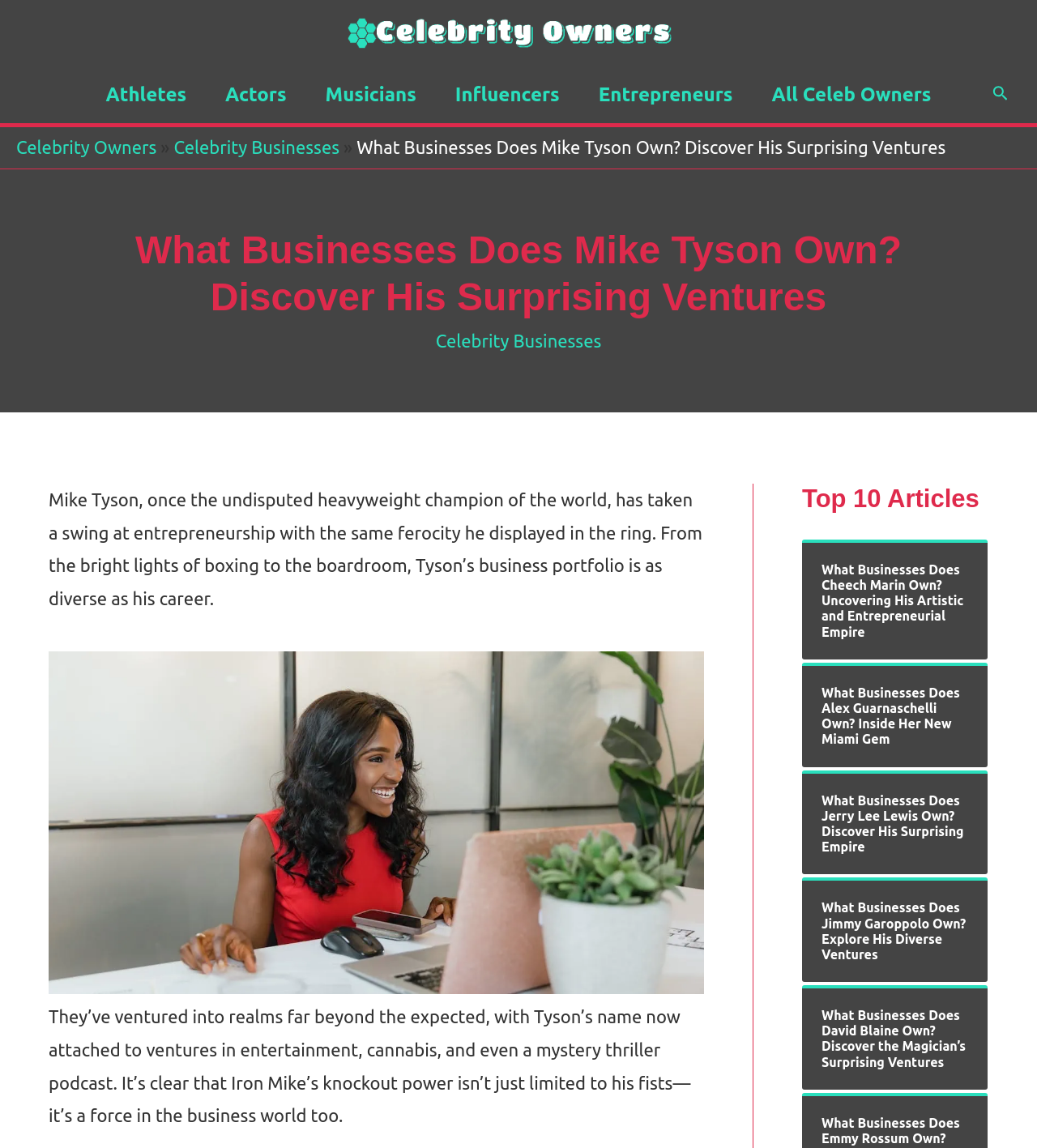What is the category of celebrities listed in the navigation menu?
Provide a concise answer using a single word or phrase based on the image.

Athletes, Actors, Musicians, Influencers, Entrepreneurs